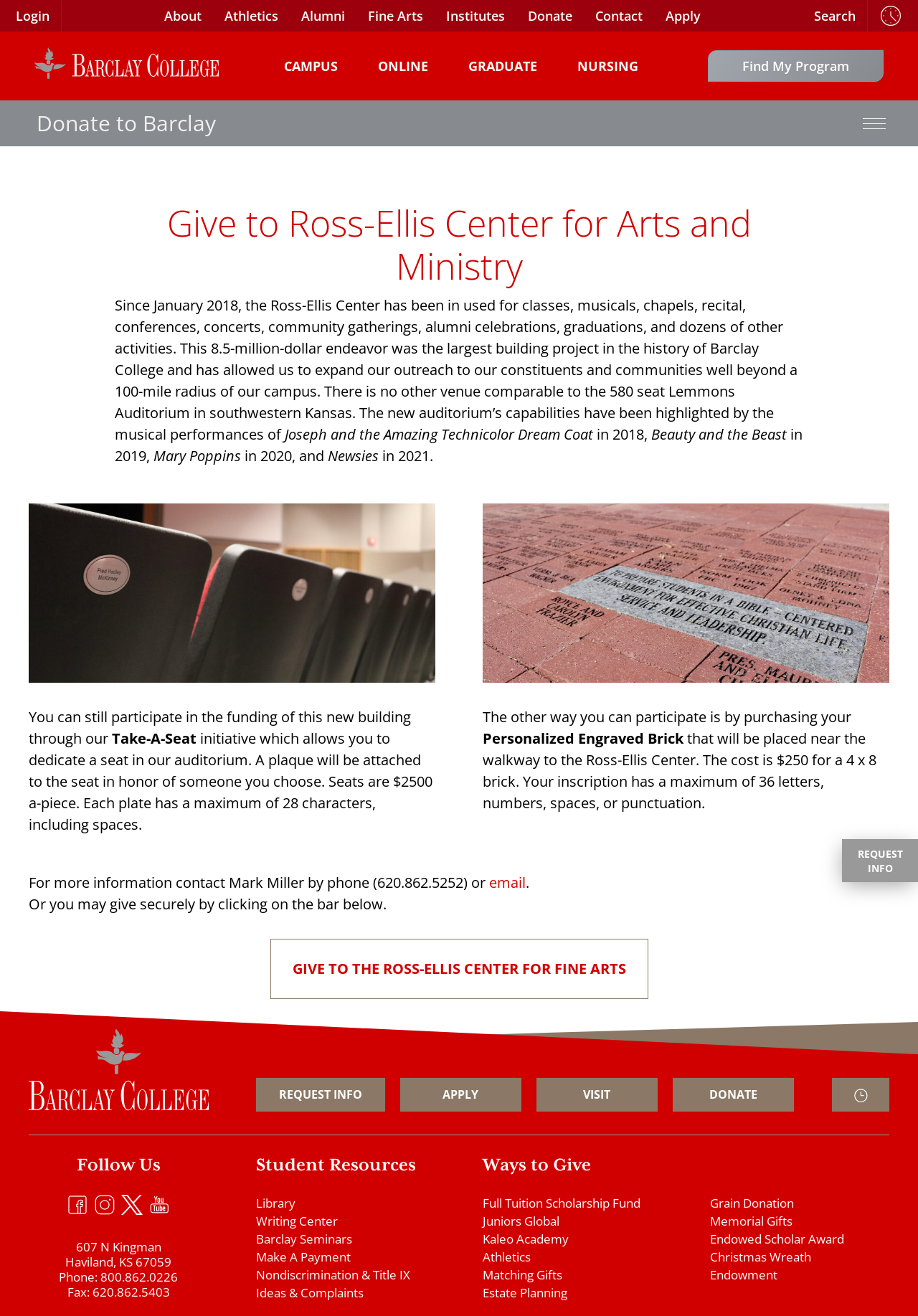What is the name of the center for arts and ministry?
Please answer the question with a detailed response using the information from the screenshot.

I found the answer by looking at the heading 'Give to Ross-Ellis Center for Arts and Ministry' which is located at the top of the webpage, indicating that the webpage is about giving to this specific center.